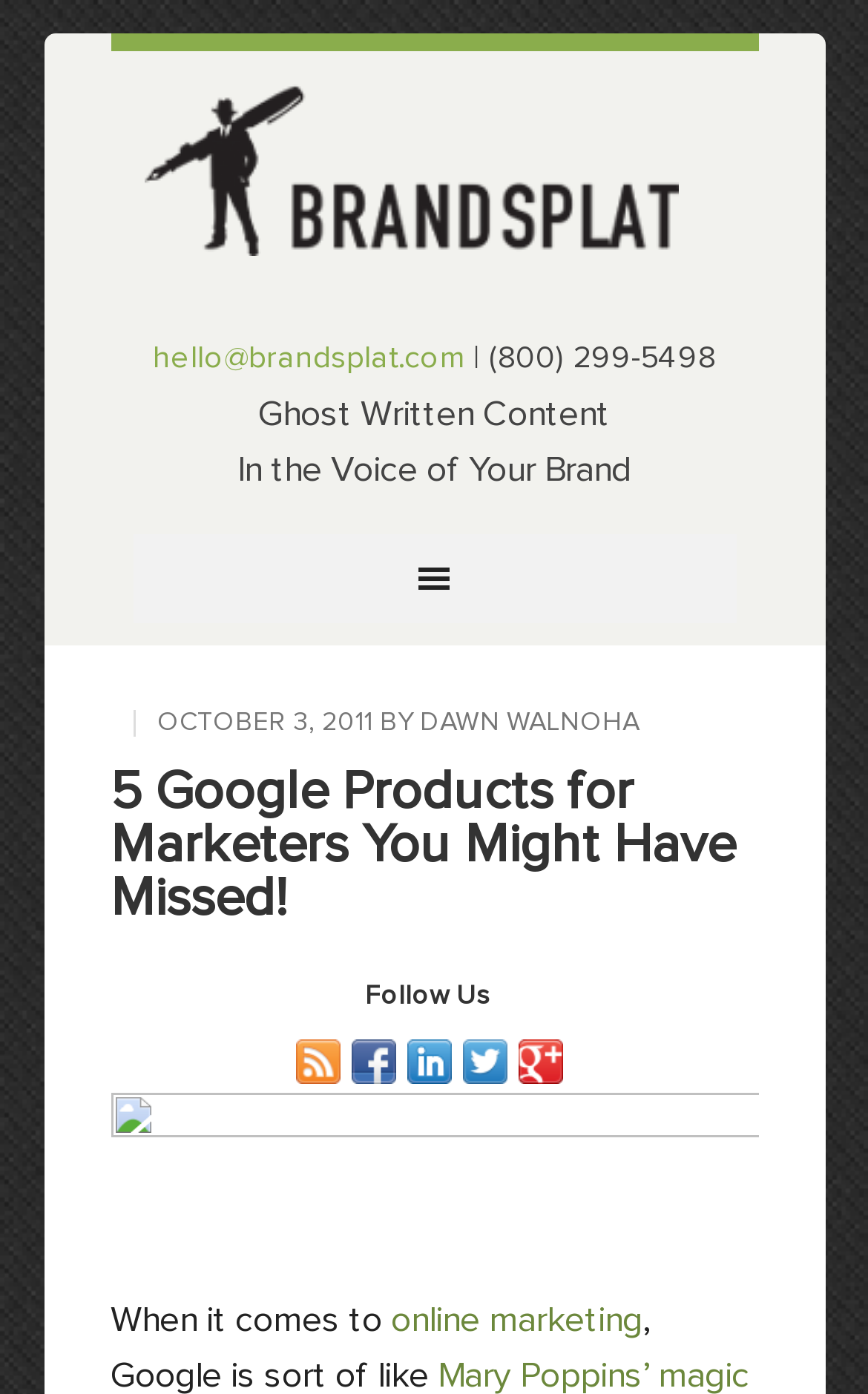Locate the bounding box coordinates of the element to click to perform the following action: 'follow RSS Feed'. The coordinates should be given as four float values between 0 and 1, in the form of [left, top, right, bottom].

[0.34, 0.75, 0.391, 0.775]